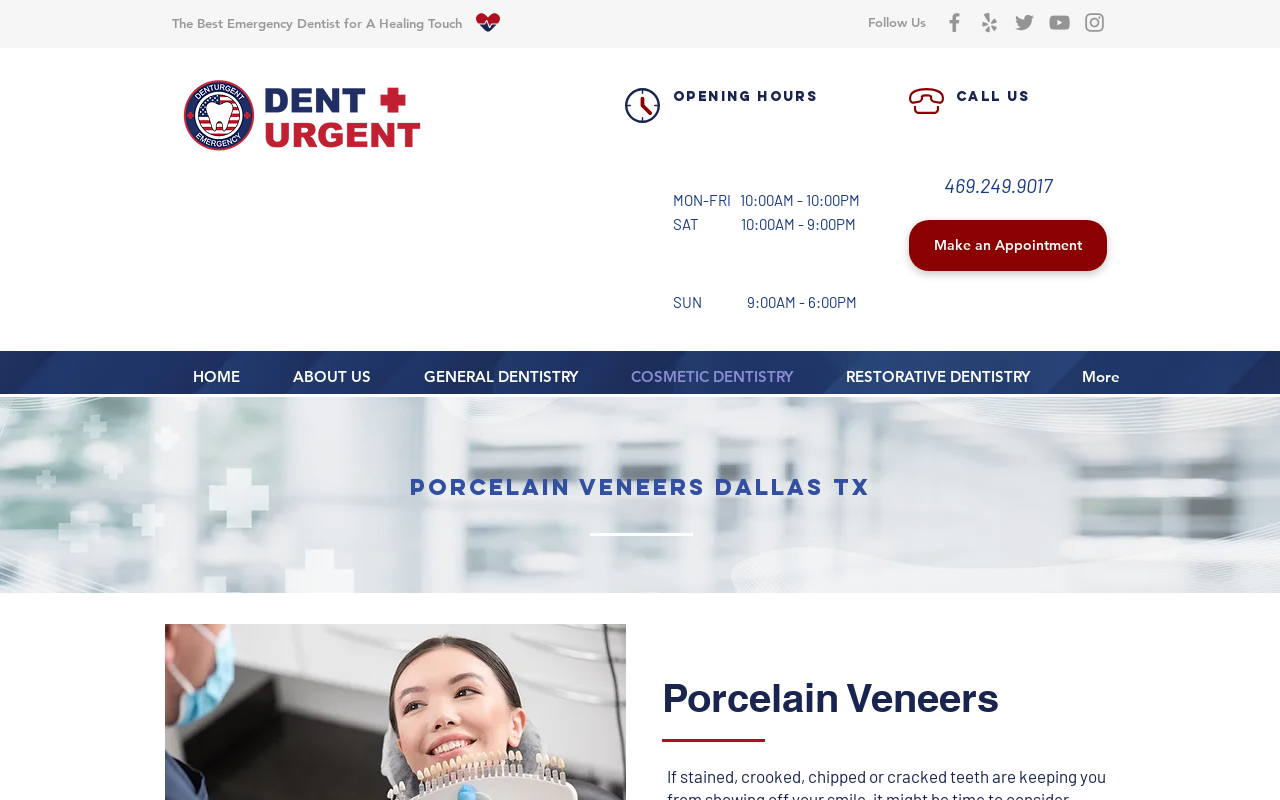What is the name of the dental care provider?
Using the details shown in the screenshot, provide a comprehensive answer to the question.

I found the answer by looking at the logo of the website, which is located at the top left corner of the page. The logo is accompanied by the text 'DentUrgent'.